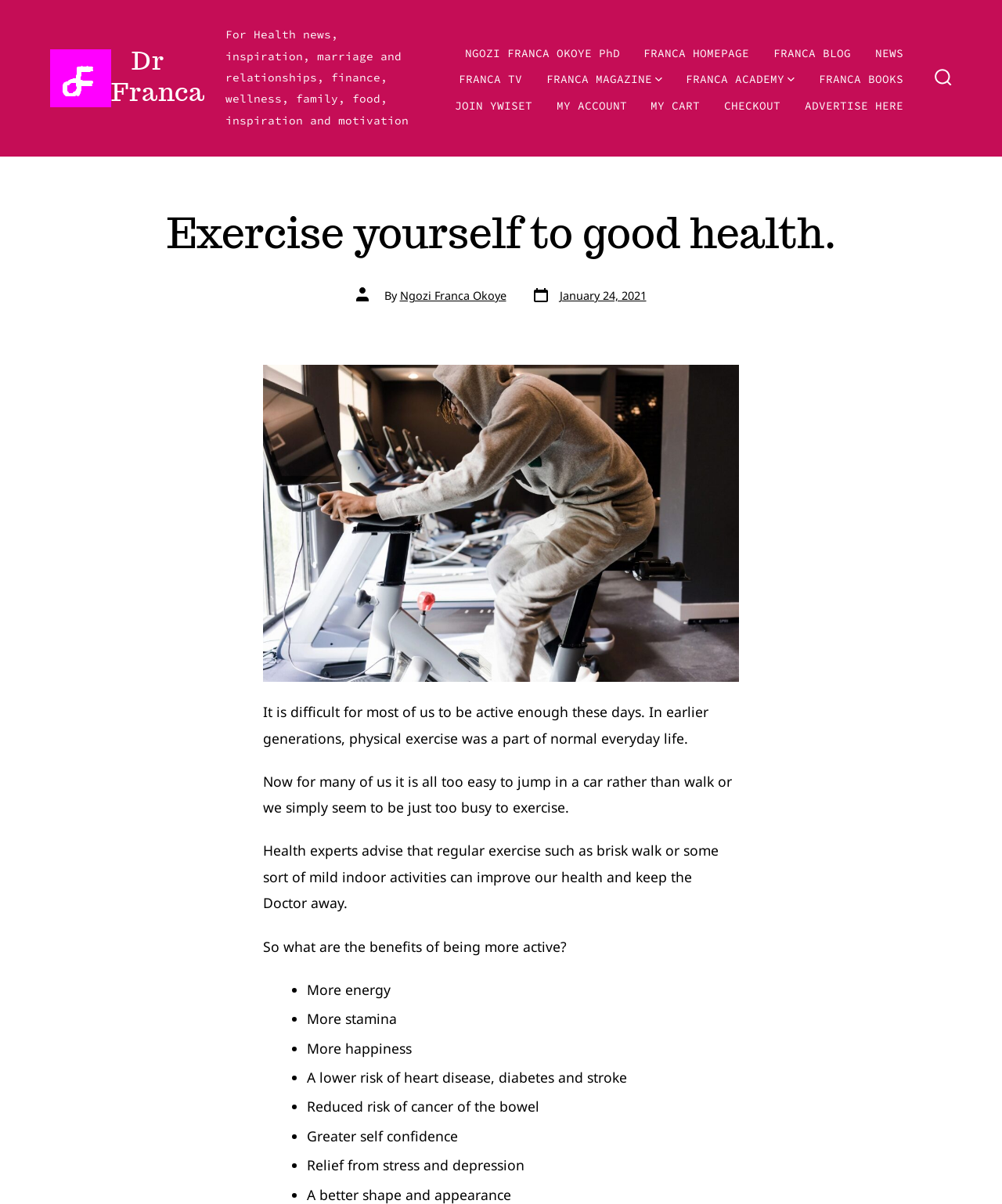Given the element description, predict the bounding box coordinates in the format (top-left x, top-left y, bottom-right x, bottom-right y), using floating point numbers between 0 and 1: MY CART

[0.65, 0.079, 0.699, 0.097]